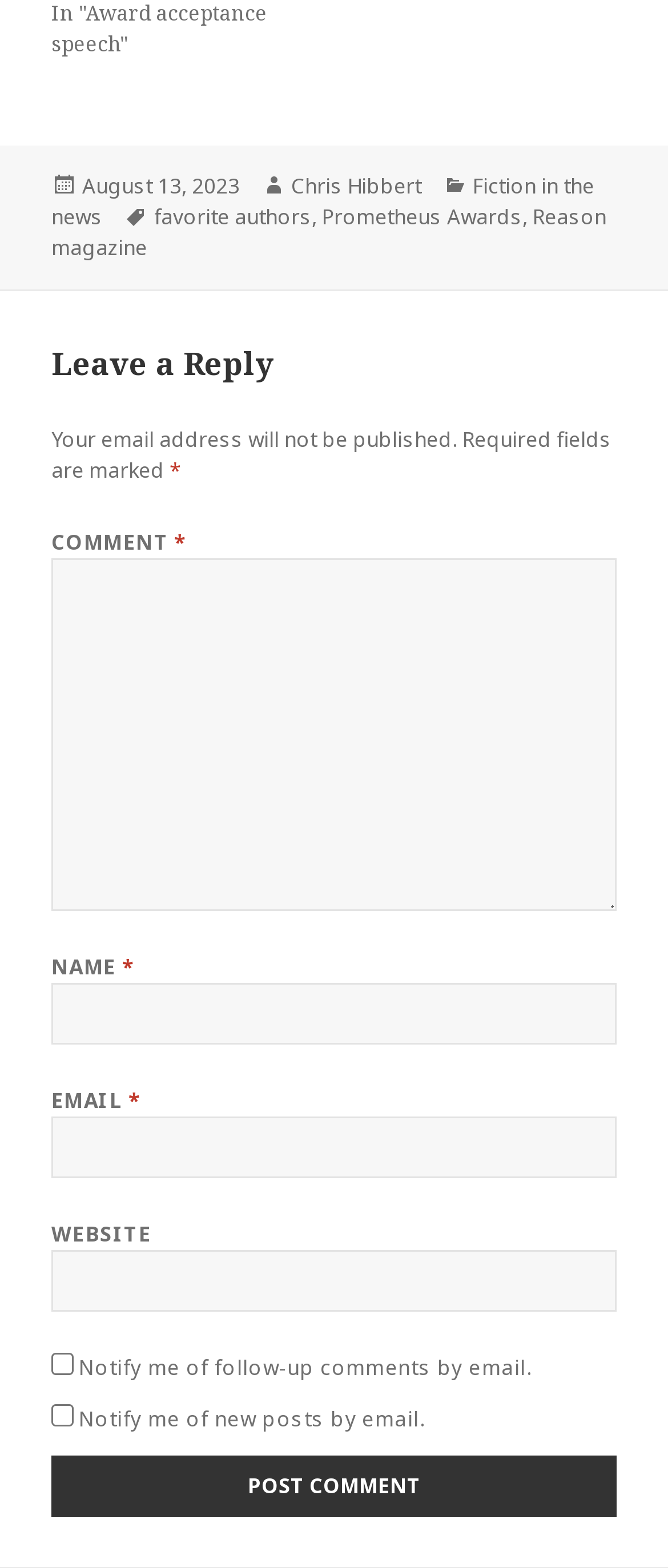Predict the bounding box of the UI element based on the description: "parent_node: NAME * name="author"". The coordinates should be four float numbers between 0 and 1, formatted as [left, top, right, bottom].

[0.077, 0.626, 0.923, 0.666]